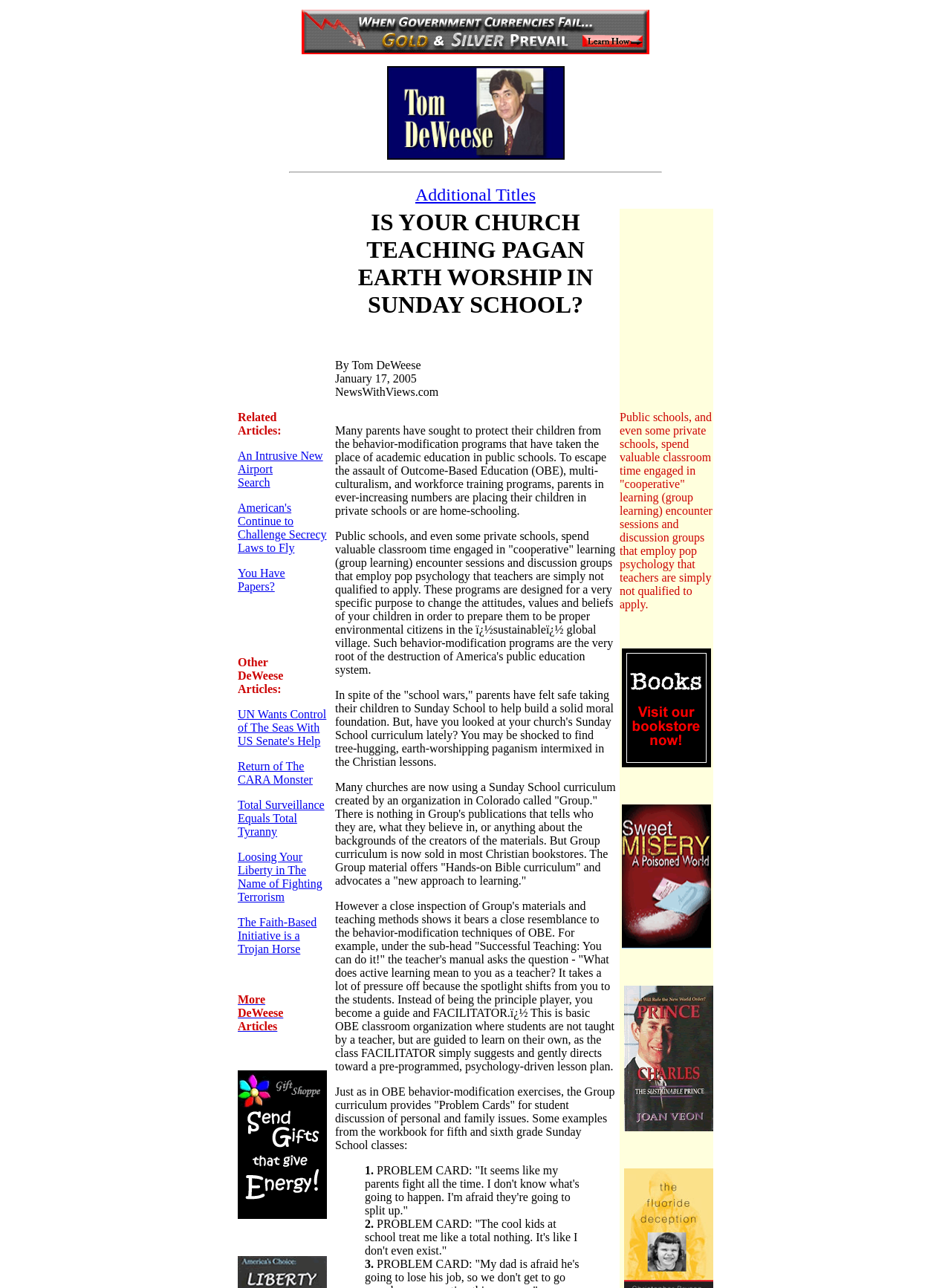Highlight the bounding box coordinates of the element that should be clicked to carry out the following instruction: "Click on the 'More DeWeese Articles' link". The coordinates must be given as four float numbers ranging from 0 to 1, i.e., [left, top, right, bottom].

[0.25, 0.771, 0.298, 0.802]